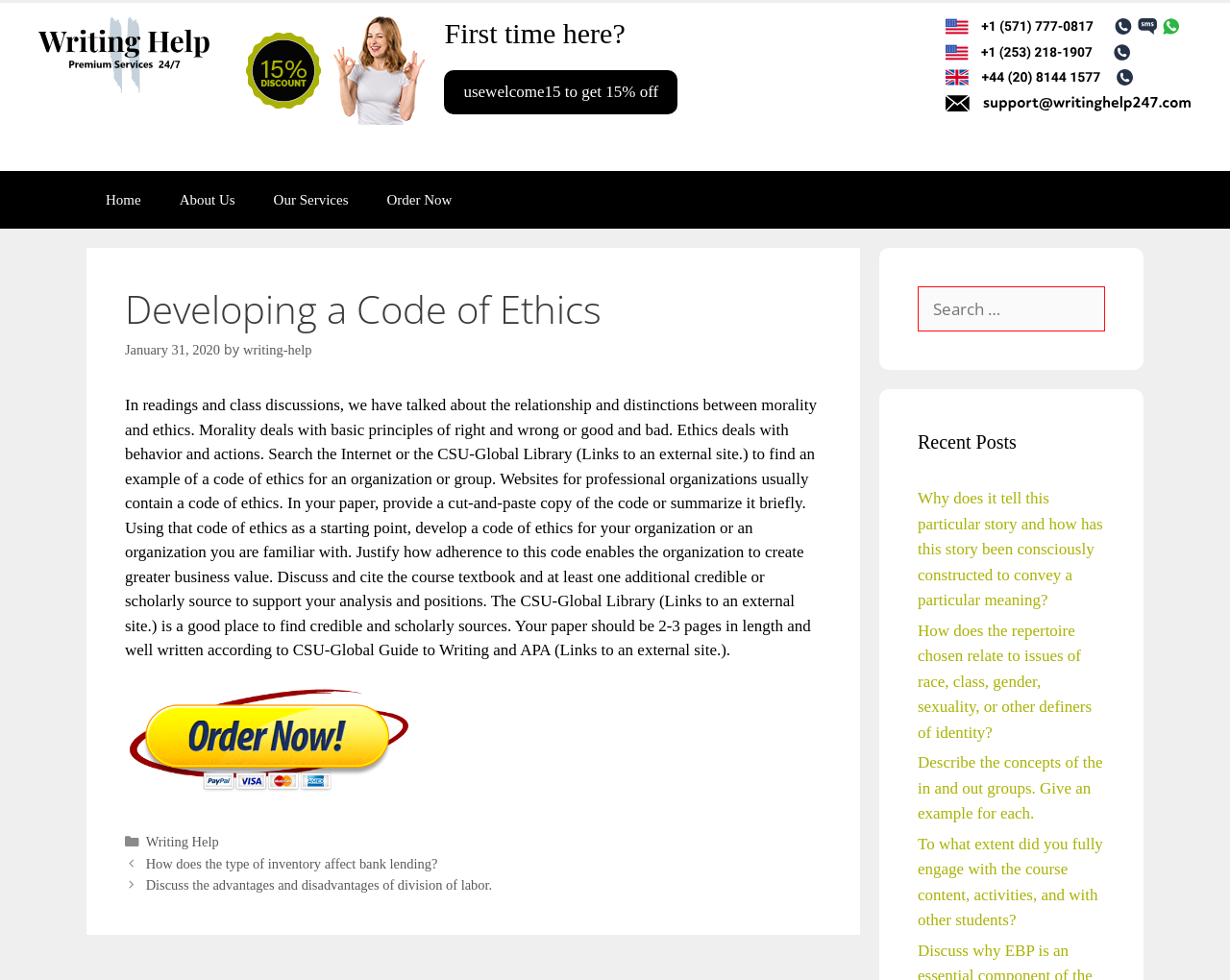Predict the bounding box of the UI element that fits this description: "Our Services".

[0.207, 0.174, 0.299, 0.233]